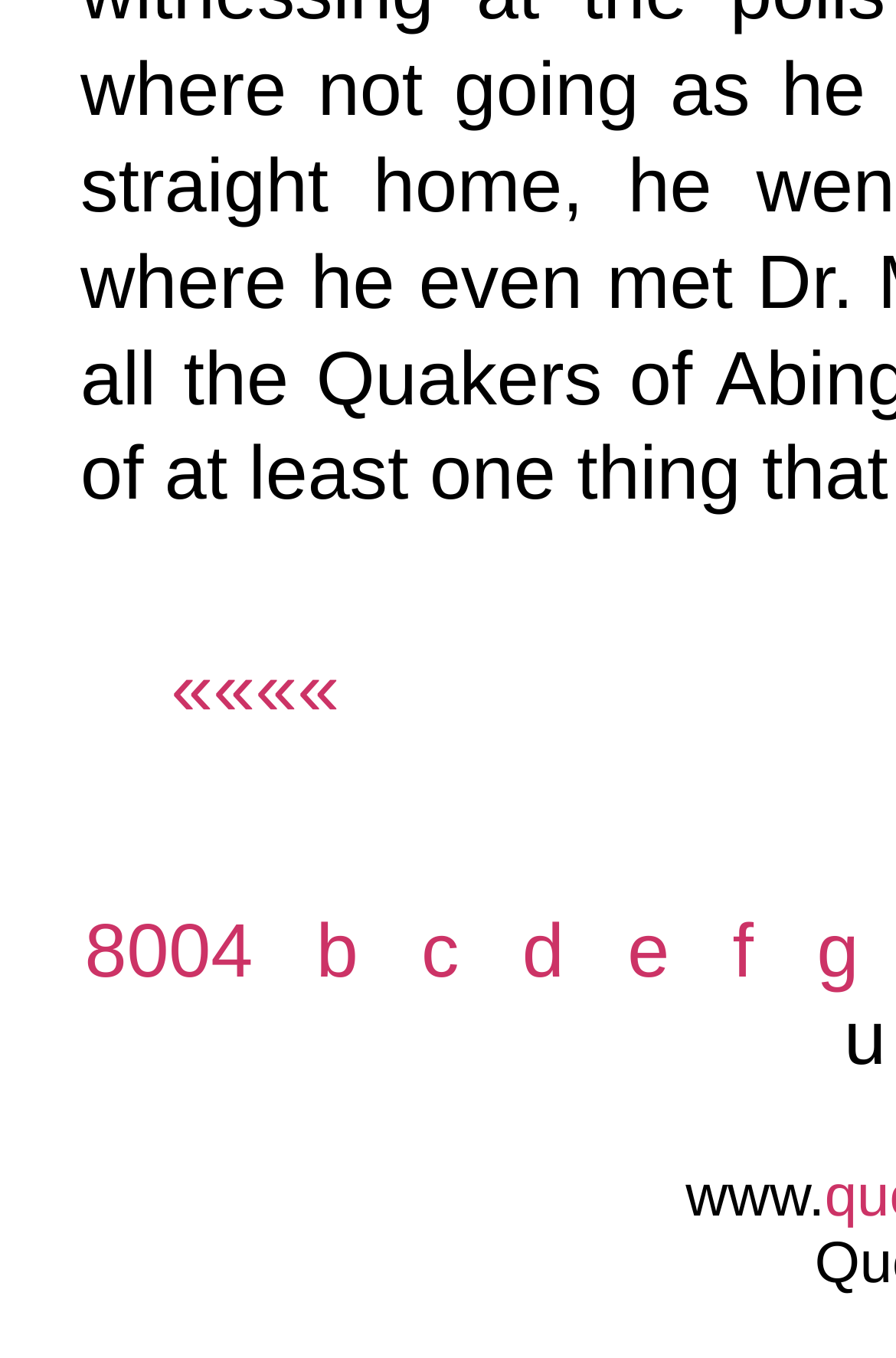Determine the bounding box coordinates for the clickable element required to fulfill the instruction: "go to previous page". Provide the coordinates as four float numbers between 0 and 1, i.e., [left, top, right, bottom].

[0.191, 0.476, 0.379, 0.539]